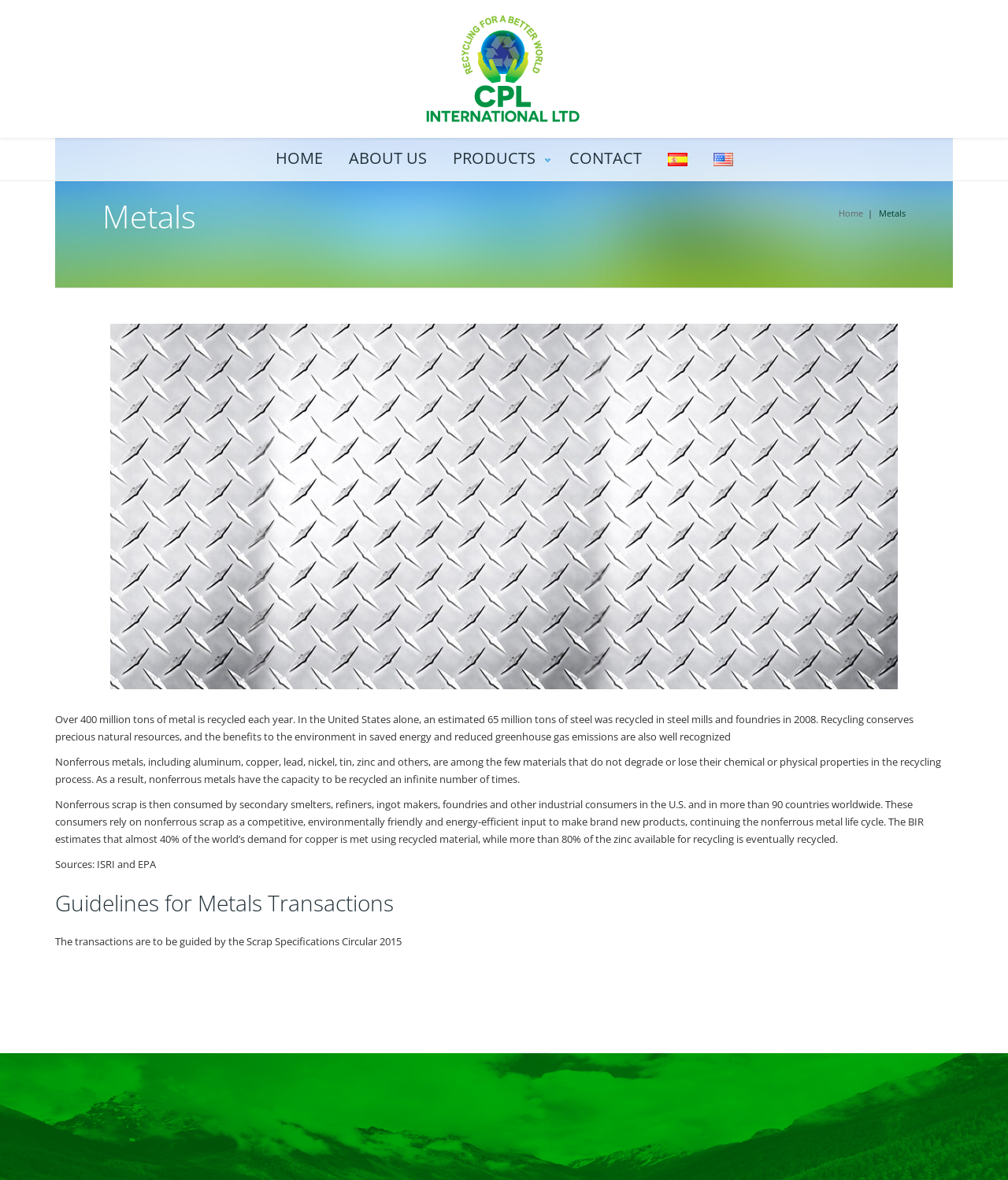Please identify the bounding box coordinates of the area I need to click to accomplish the following instruction: "Contact CPL RECYCLING".

[0.564, 0.127, 0.636, 0.142]